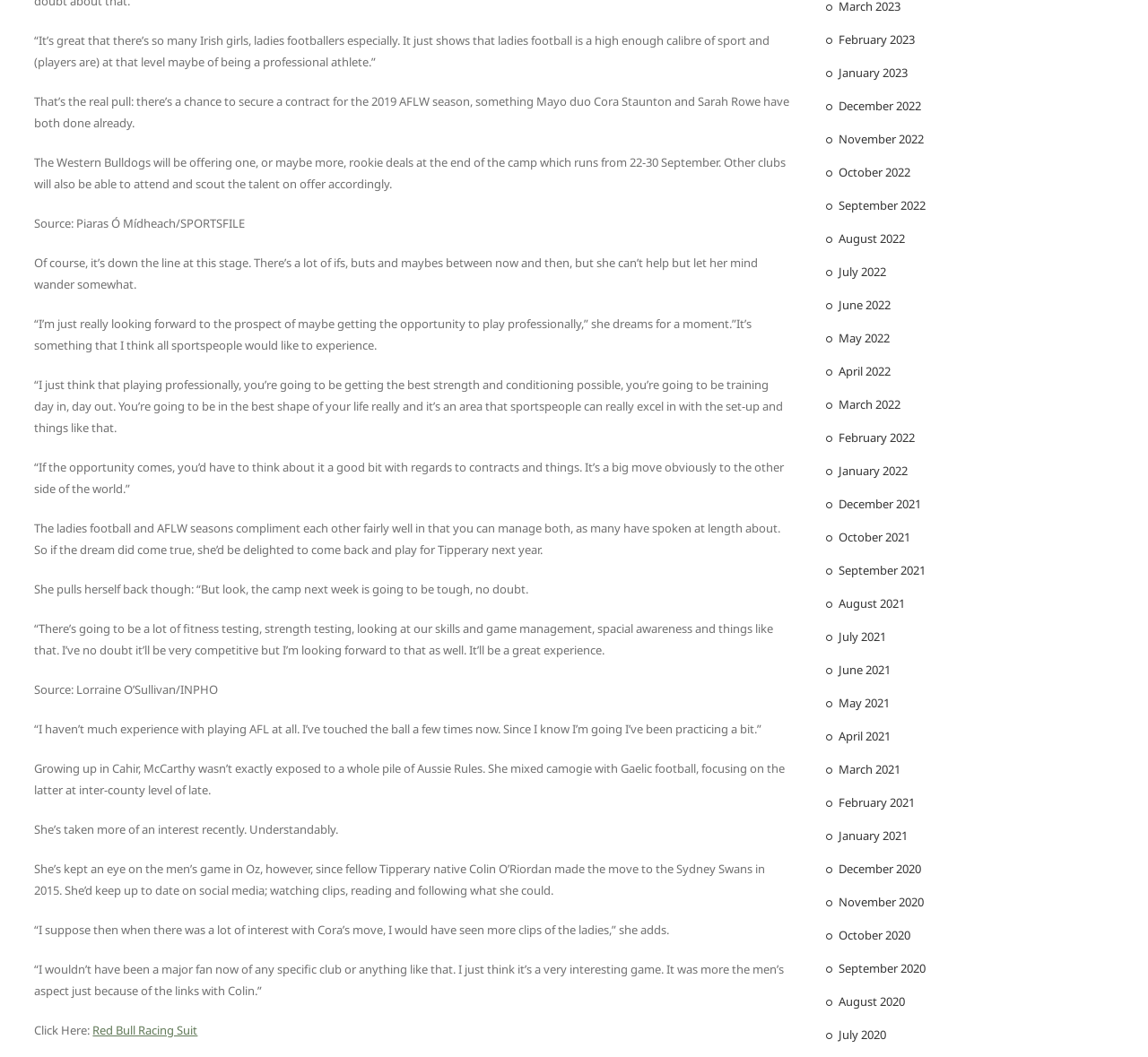What is the sport mentioned in the article?
Based on the image, answer the question with a single word or brief phrase.

Ladies football